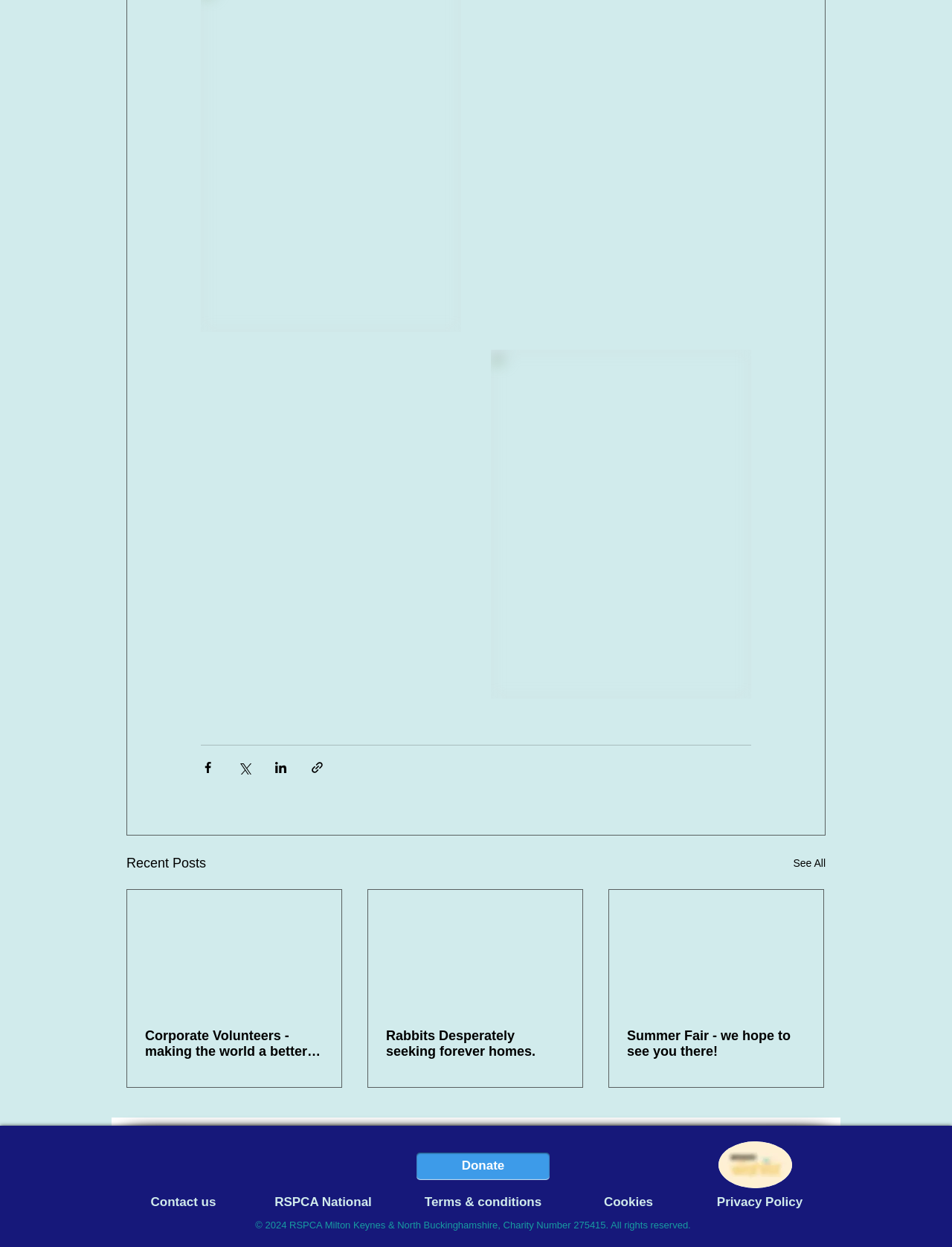Given the description of the UI element: "Matthew Waring", predict the bounding box coordinates in the form of [left, top, right, bottom], with each value being a float between 0 and 1.

None